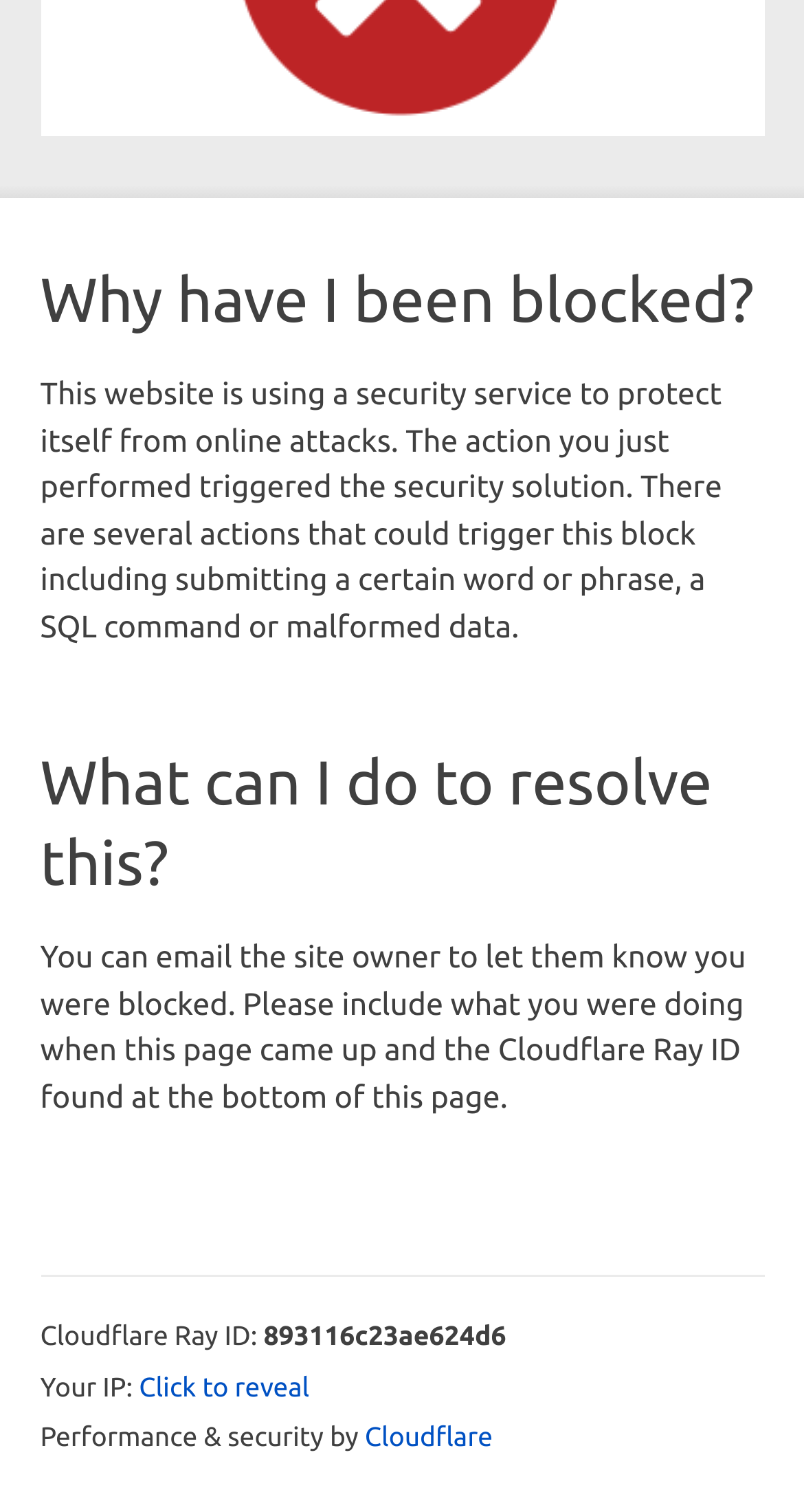Provide the bounding box coordinates of the HTML element this sentence describes: "Click to reveal". The bounding box coordinates consist of four float numbers between 0 and 1, i.e., [left, top, right, bottom].

[0.173, 0.906, 0.385, 0.932]